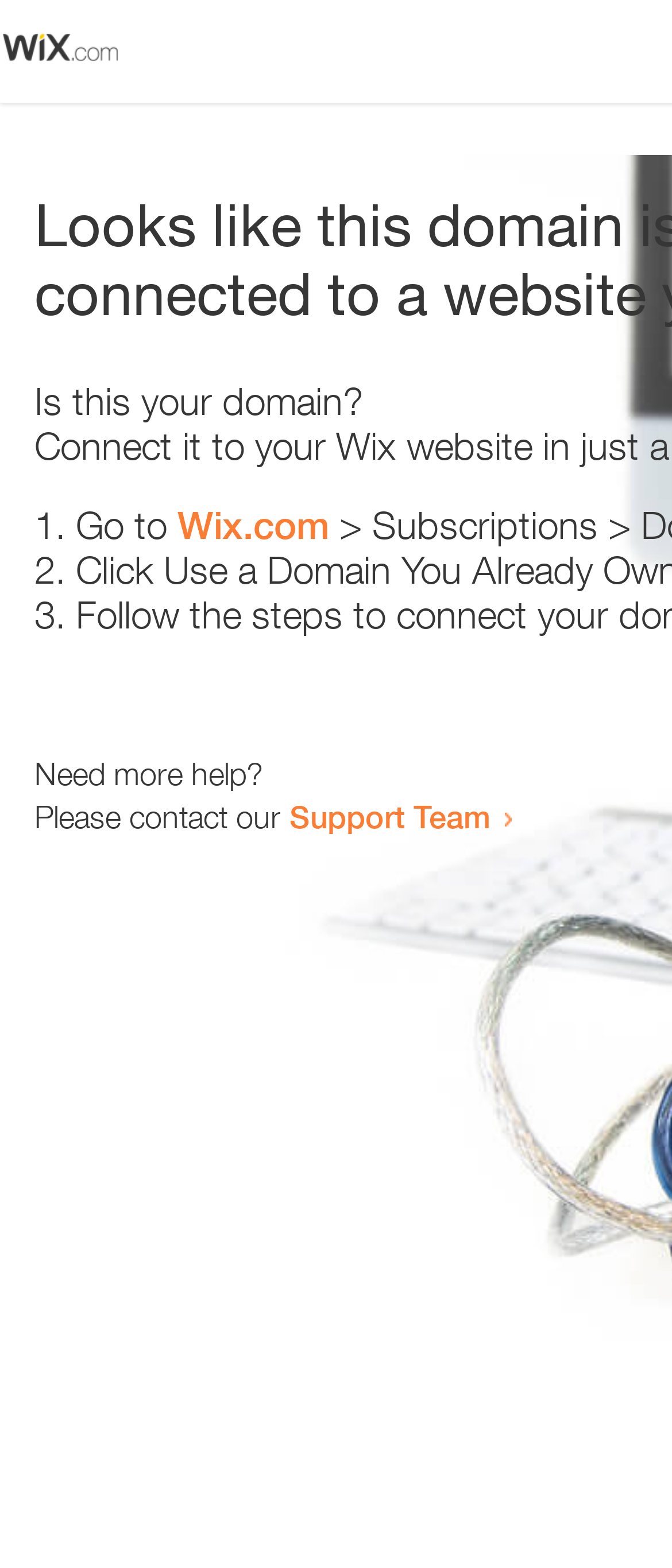Your task is to extract the text of the main heading from the webpage.

Looks like this domain isn't
connected to a website yet